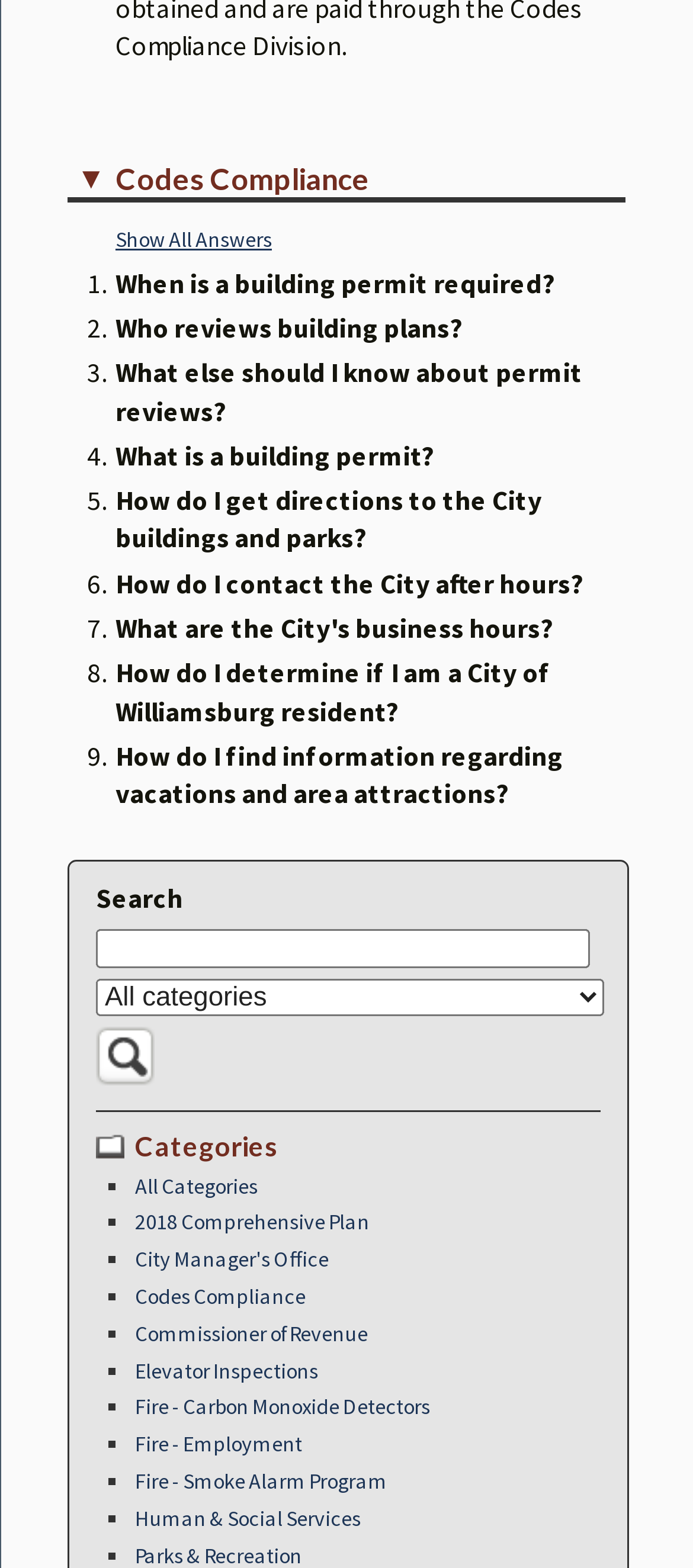Respond to the question below with a concise word or phrase:
What is the first category listed?

All Categories